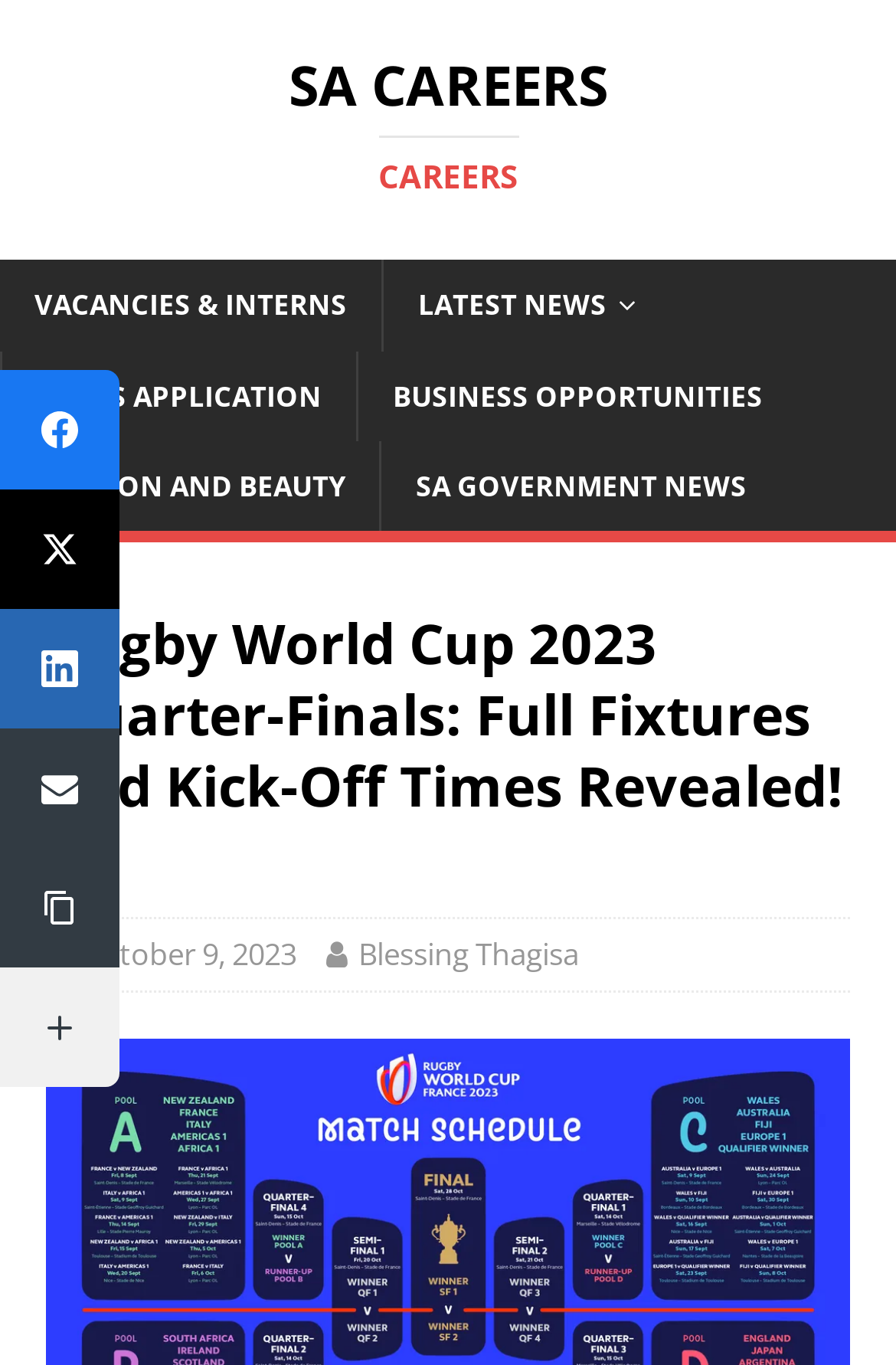Locate the bounding box coordinates of the element I should click to achieve the following instruction: "Share on Facebook".

[0.0, 0.271, 0.133, 0.359]